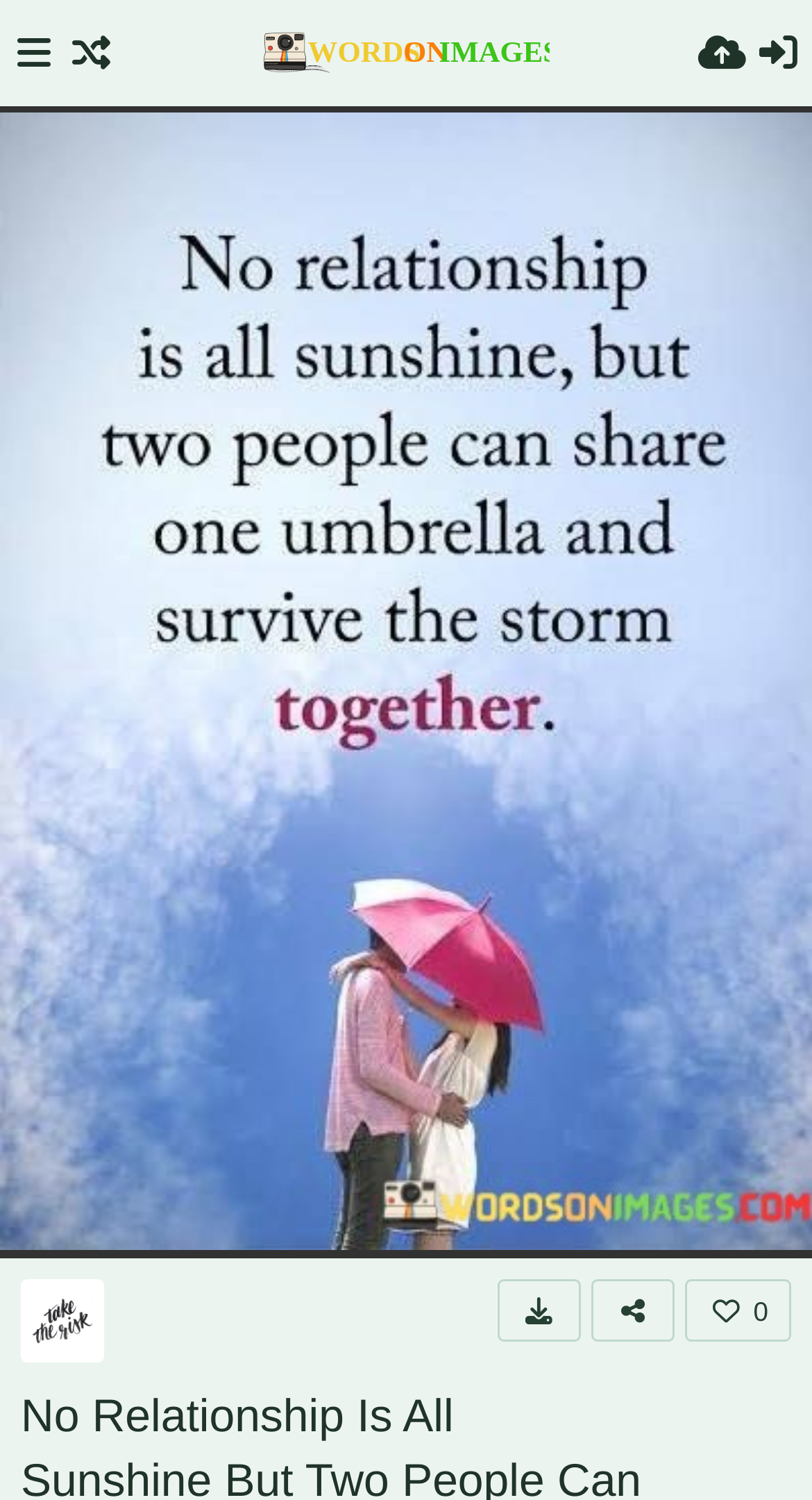Determine the bounding box for the described HTML element: "All Calories". Ensure the coordinates are four float numbers between 0 and 1 in the format [left, top, right, bottom].

None